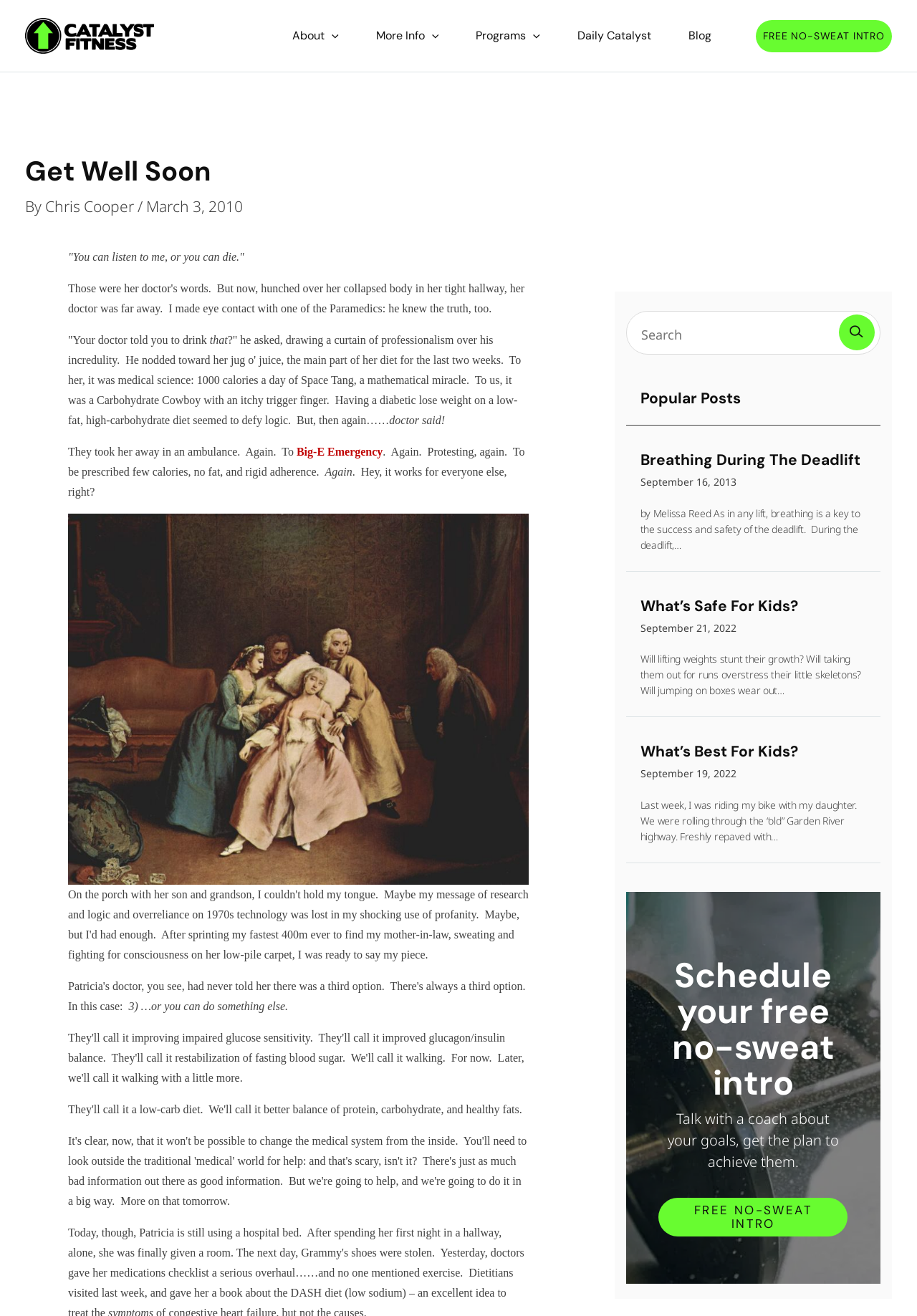Determine the bounding box coordinates of the clickable area required to perform the following instruction: "Read the 'Popular Posts'". The coordinates should be represented as four float numbers between 0 and 1: [left, top, right, bottom].

[0.698, 0.342, 0.945, 0.375]